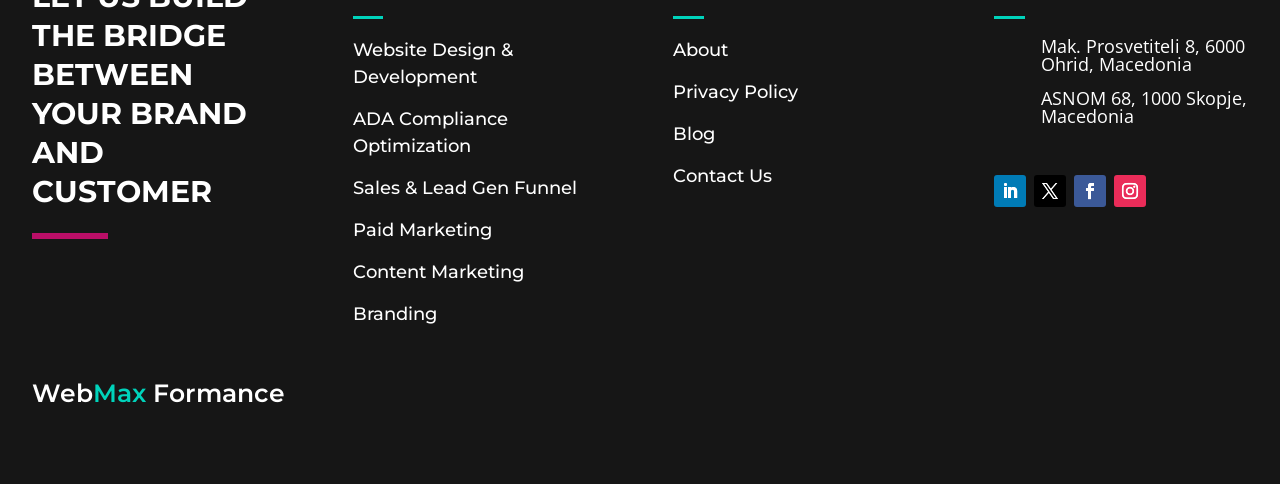Please specify the bounding box coordinates of the element that should be clicked to execute the given instruction: 'Visit Website Design & Development'. Ensure the coordinates are four float numbers between 0 and 1, expressed as [left, top, right, bottom].

[0.276, 0.081, 0.401, 0.182]